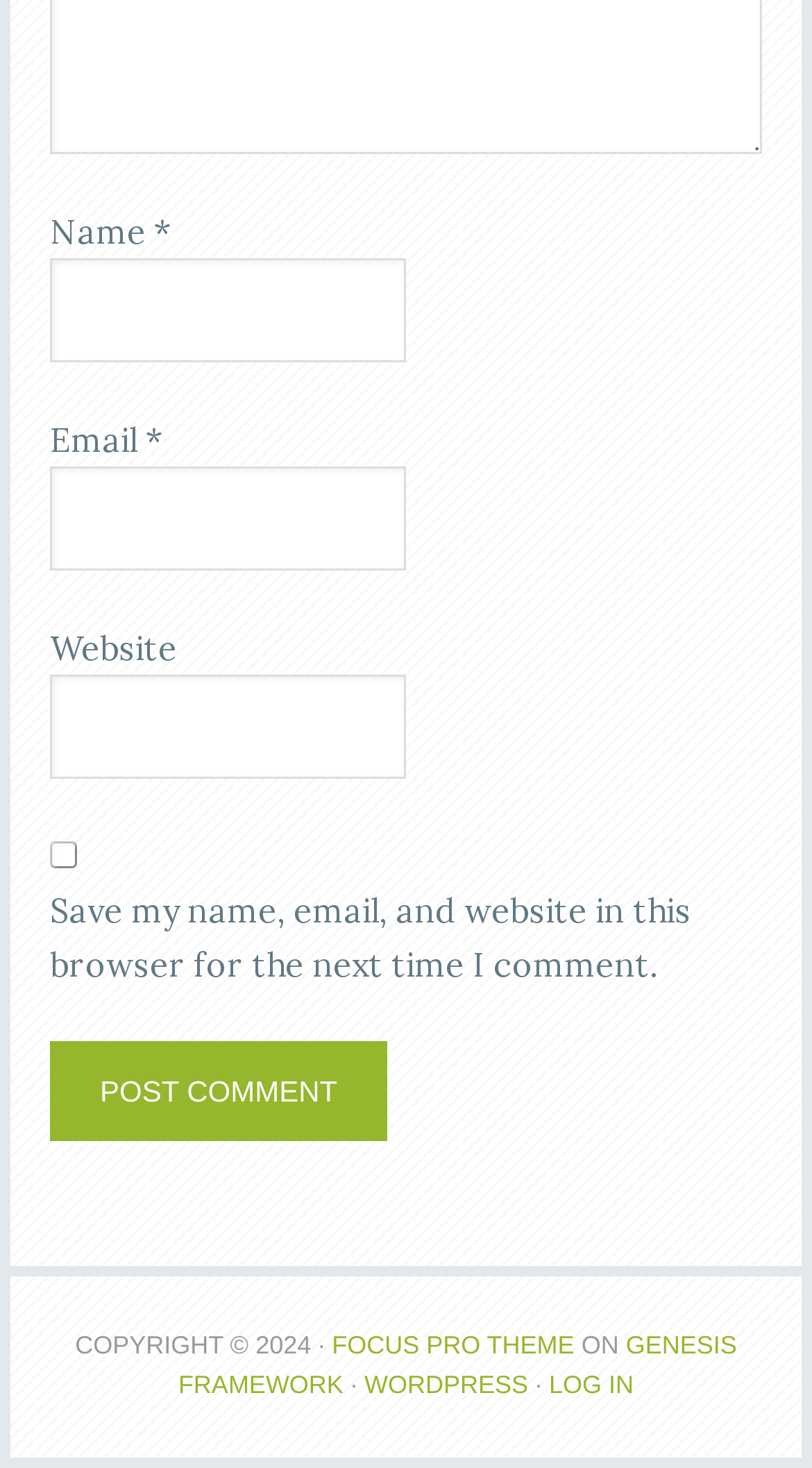Return the bounding box coordinates of the UI element that corresponds to this description: "parent_node: Email * aria-describedby="email-notes" name="email"". The coordinates must be given as four float numbers in the range of 0 and 1, [left, top, right, bottom].

[0.062, 0.318, 0.5, 0.389]